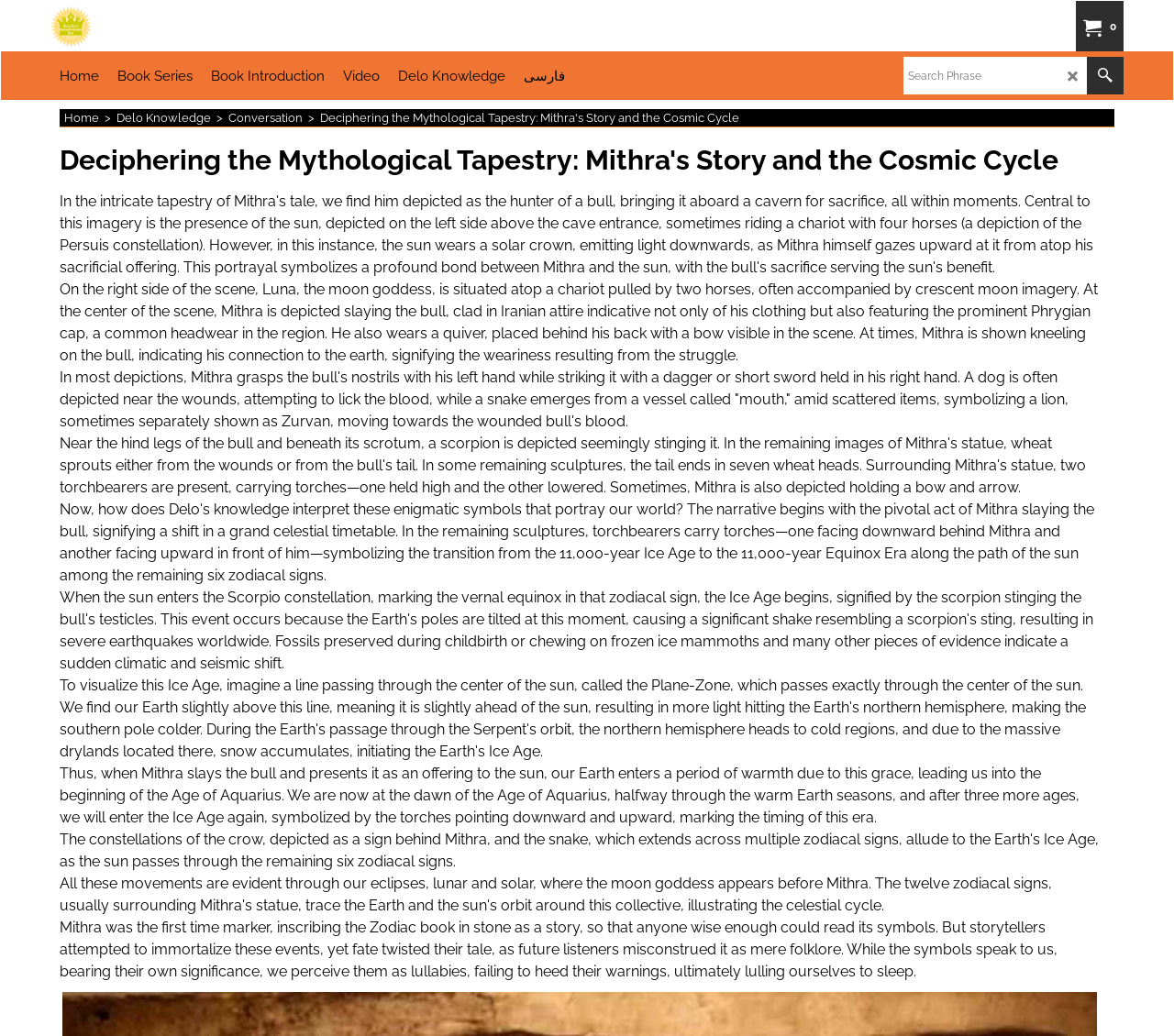Provide the bounding box coordinates in the format (top-left x, top-left y, bottom-right x, bottom-right y). All values are floating point numbers between 0 and 1. Determine the bounding box coordinate of the UI element described as: Home

[0.043, 0.05, 0.092, 0.096]